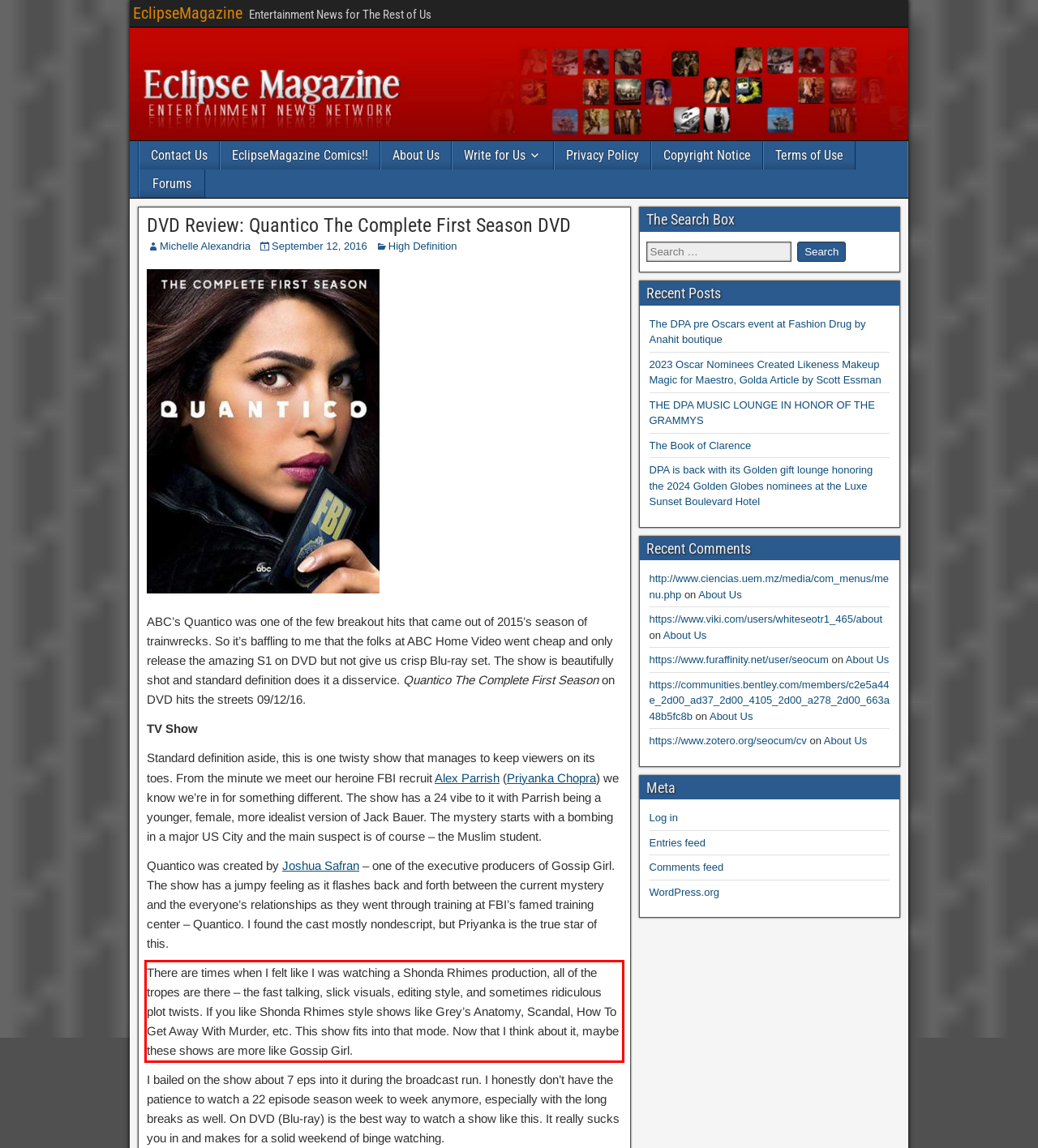You have a screenshot of a webpage with a red bounding box. Use OCR to generate the text contained within this red rectangle.

There are times when I felt like I was watching a Shonda Rhimes production, all of the tropes are there – the fast talking, slick visuals, editing style, and sometimes ridiculous plot twists. If you like Shonda Rhimes style shows like Grey’s Anatomy, Scandal, How To Get Away With Murder, etc. This show fits into that mode. Now that I think about it, maybe these shows are more like Gossip Girl.